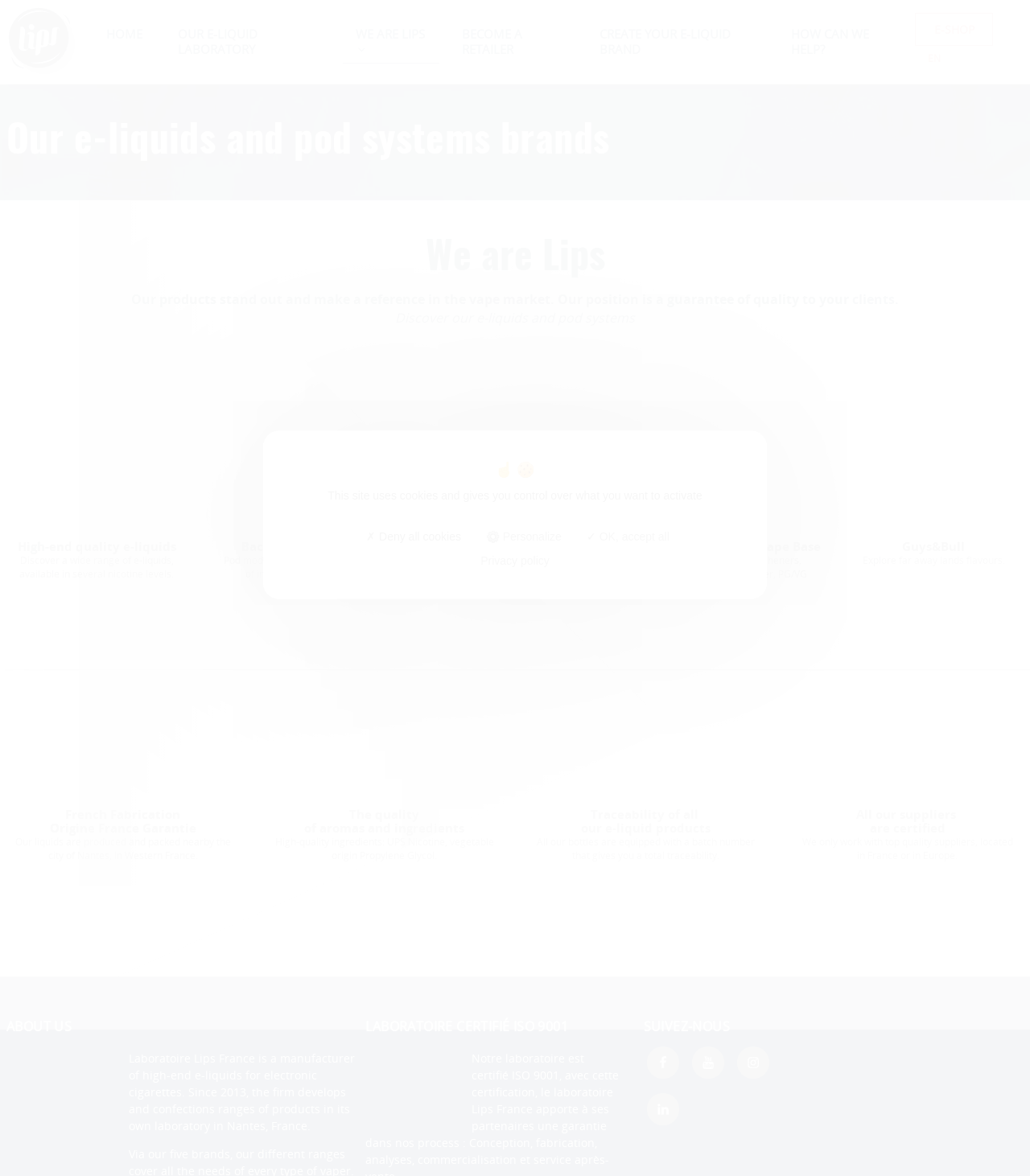Identify the coordinates of the bounding box for the element that must be clicked to accomplish the instruction: "Click on the 'HOME' link".

[0.091, 0.017, 0.151, 0.041]